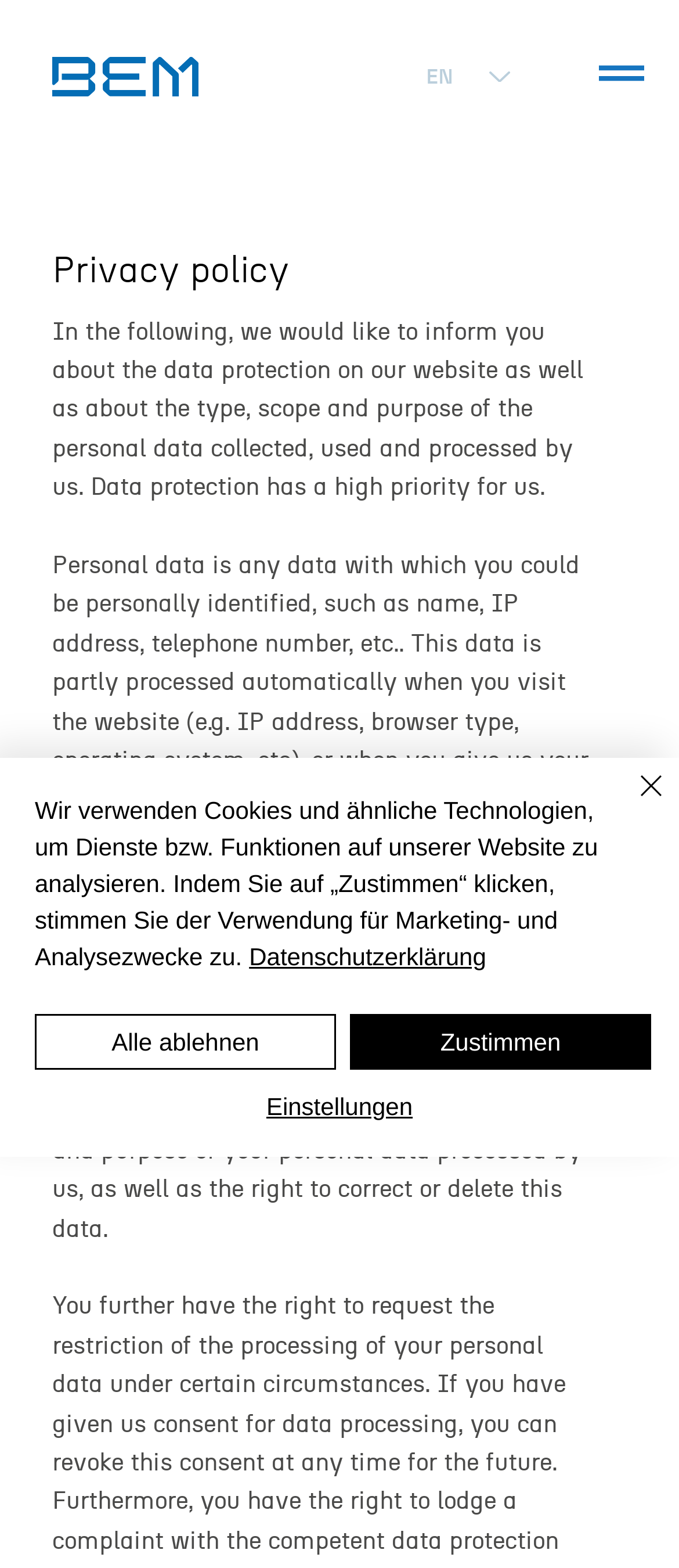What rights do users have according to GDPR?
Using the visual information, respond with a single word or phrase.

Right to information, correction, deletion